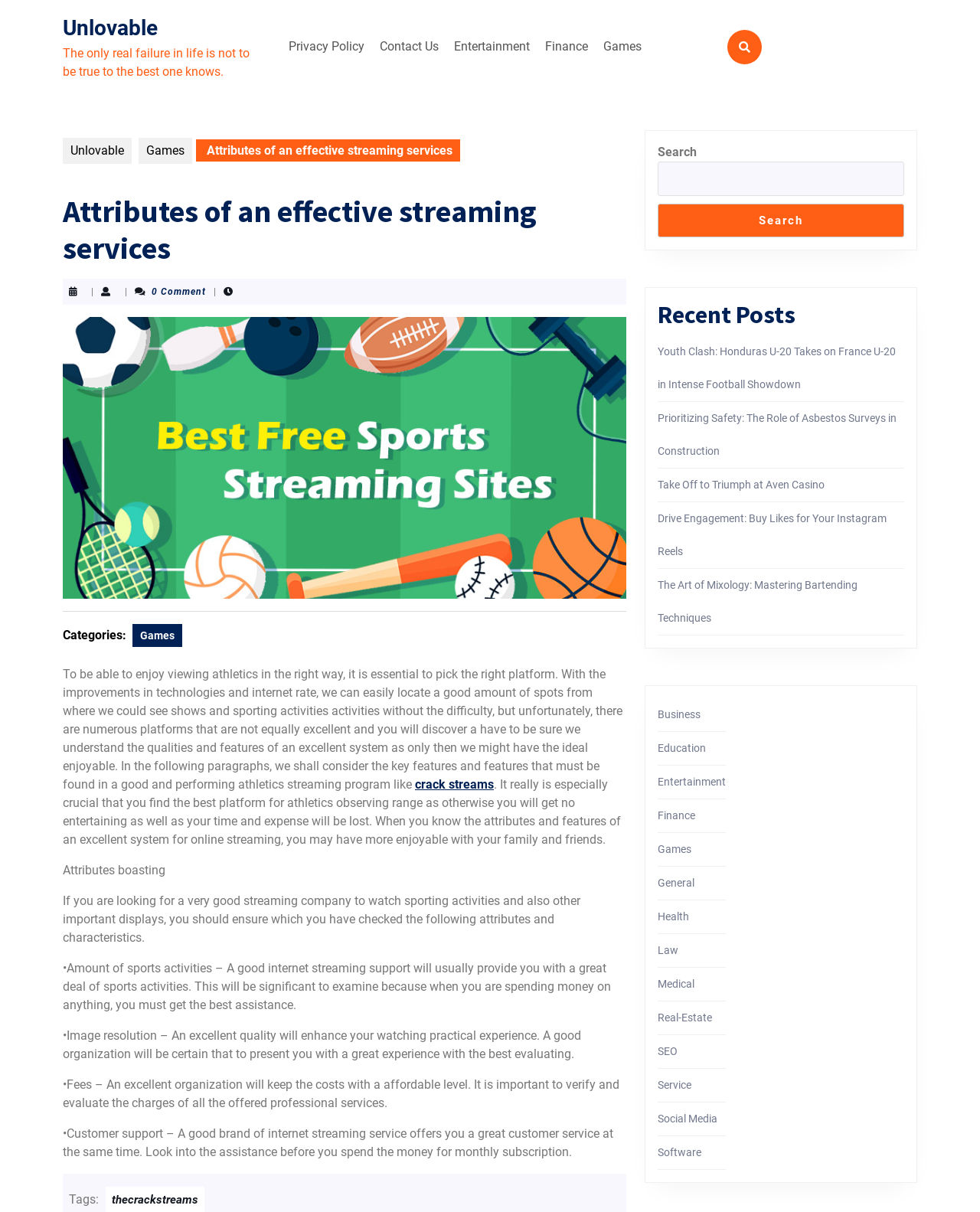Pinpoint the bounding box coordinates of the element you need to click to execute the following instruction: "Click on the 'crack streams' link". The bounding box should be represented by four float numbers between 0 and 1, in the format [left, top, right, bottom].

[0.423, 0.641, 0.504, 0.653]